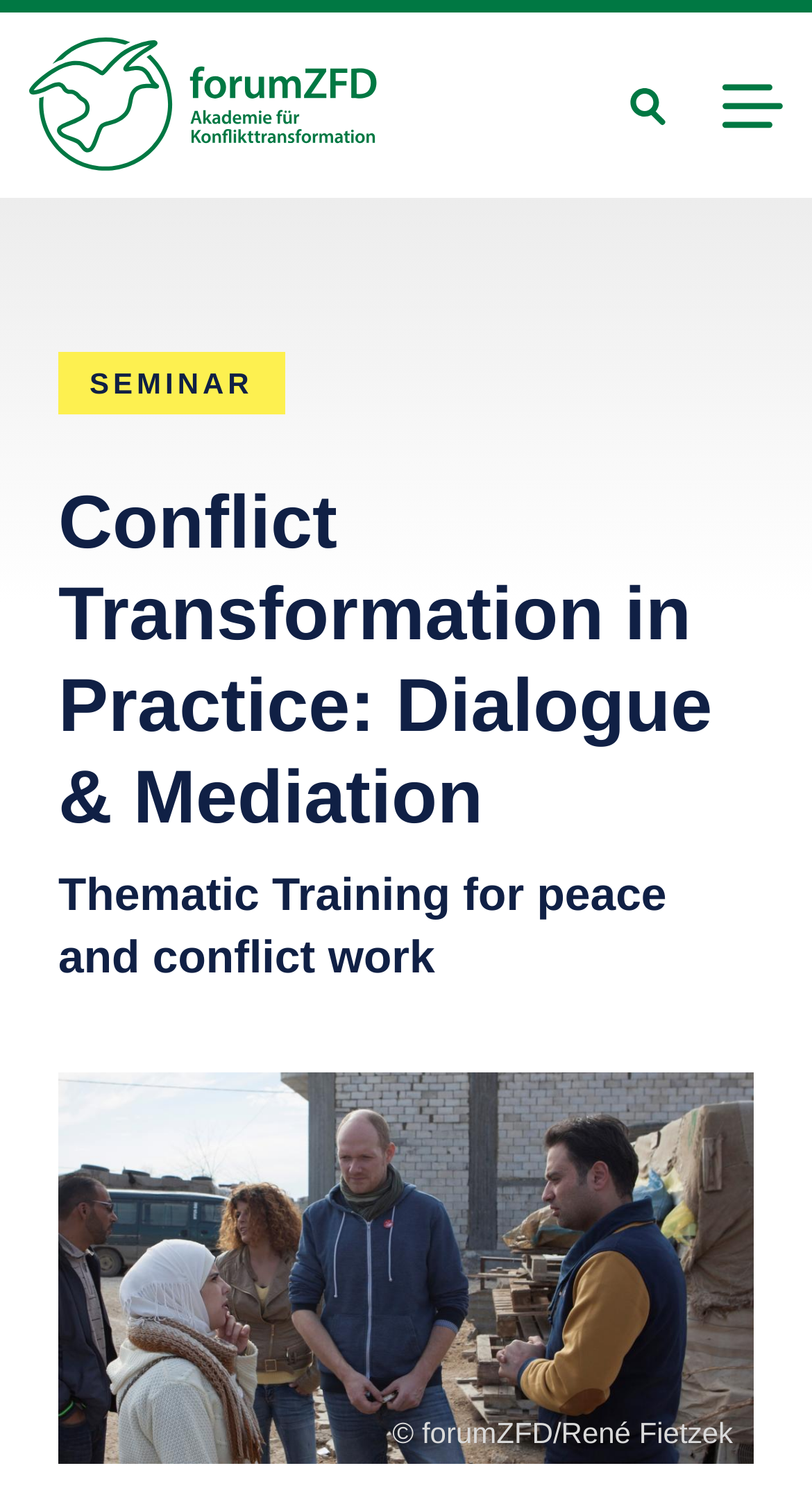Provide a one-word or one-phrase answer to the question:
What is the purpose of the button on the top right?

Search